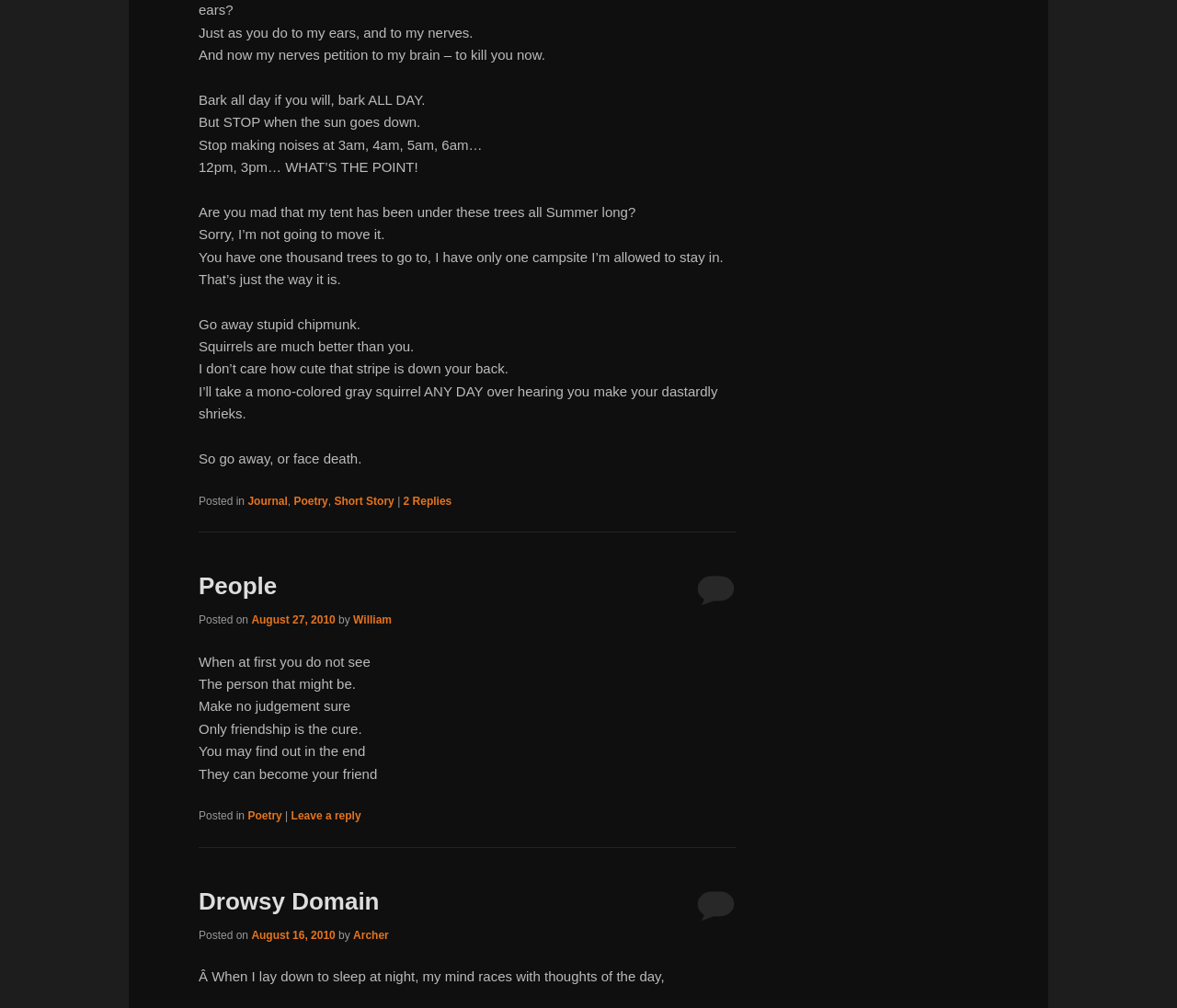Identify the bounding box coordinates of the area that should be clicked in order to complete the given instruction: "Click on the 'Leave a reply' link". The bounding box coordinates should be four float numbers between 0 and 1, i.e., [left, top, right, bottom].

[0.247, 0.803, 0.307, 0.816]